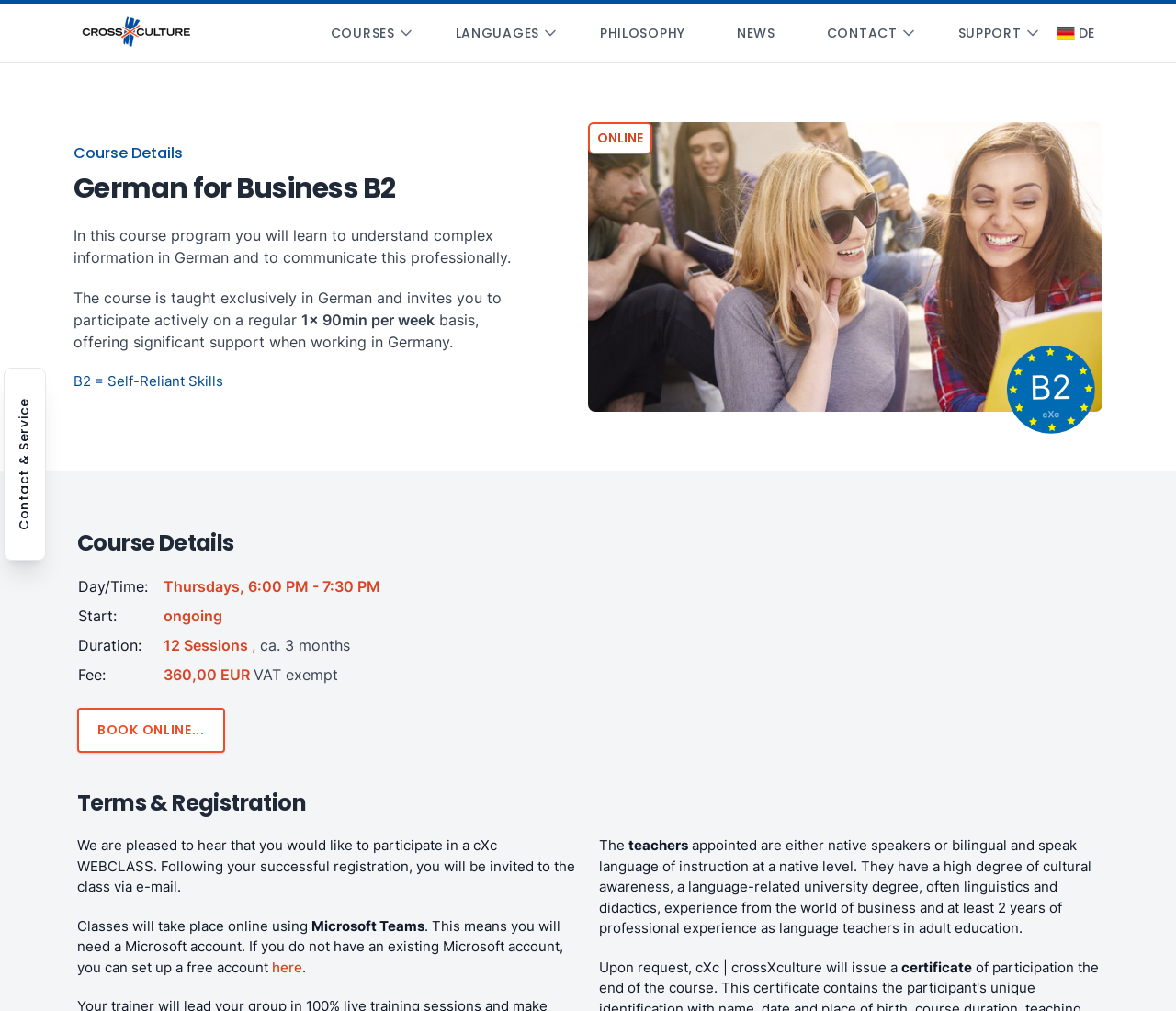What is the language level of the course?
Based on the image, respond with a single word or phrase.

B2